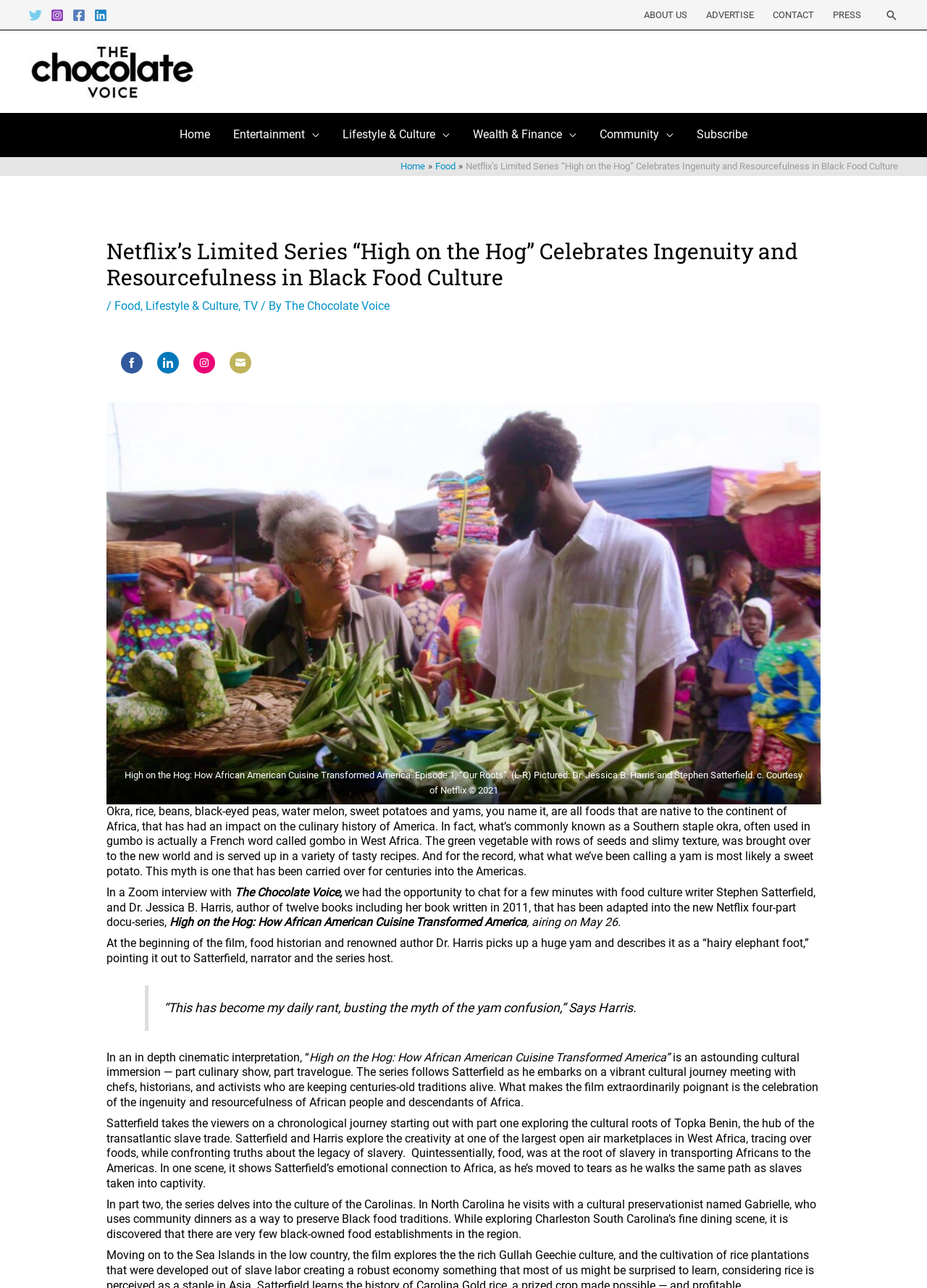Show me the bounding box coordinates of the clickable region to achieve the task as per the instruction: "Explore Entertainment menu".

[0.239, 0.088, 0.357, 0.121]